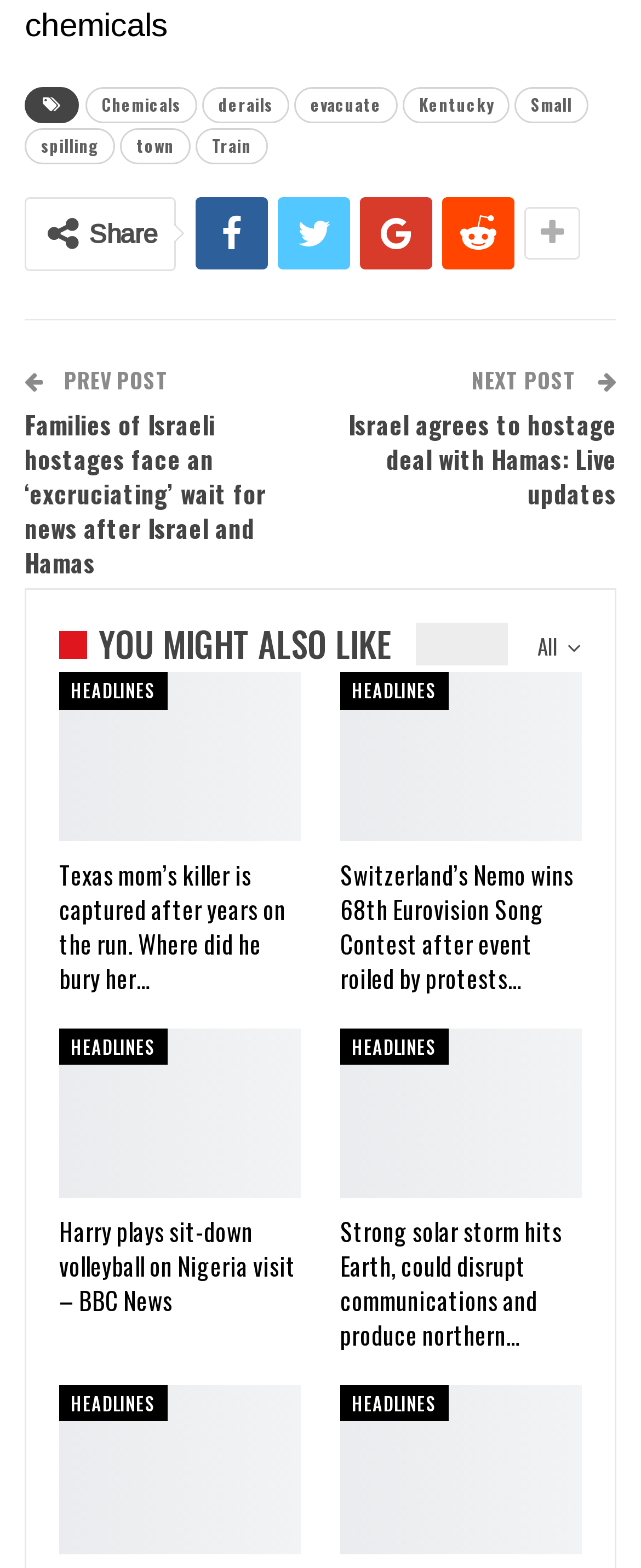What is the topic of the article with the longest title? Look at the image and give a one-word or short phrase answer.

Eurovision Song Contest